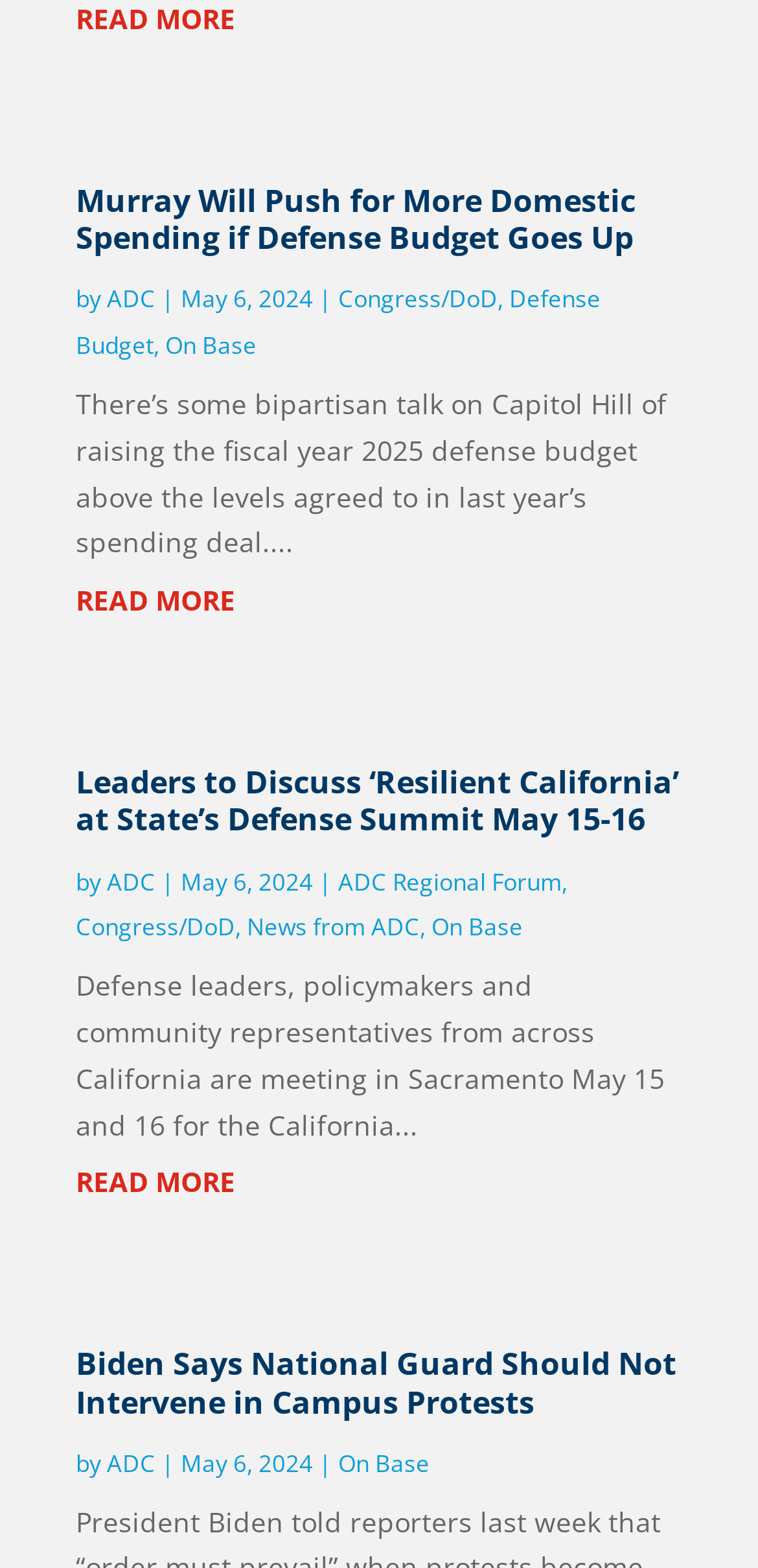Provide a brief response to the question using a single word or phrase: 
How many links are in the first article?

5